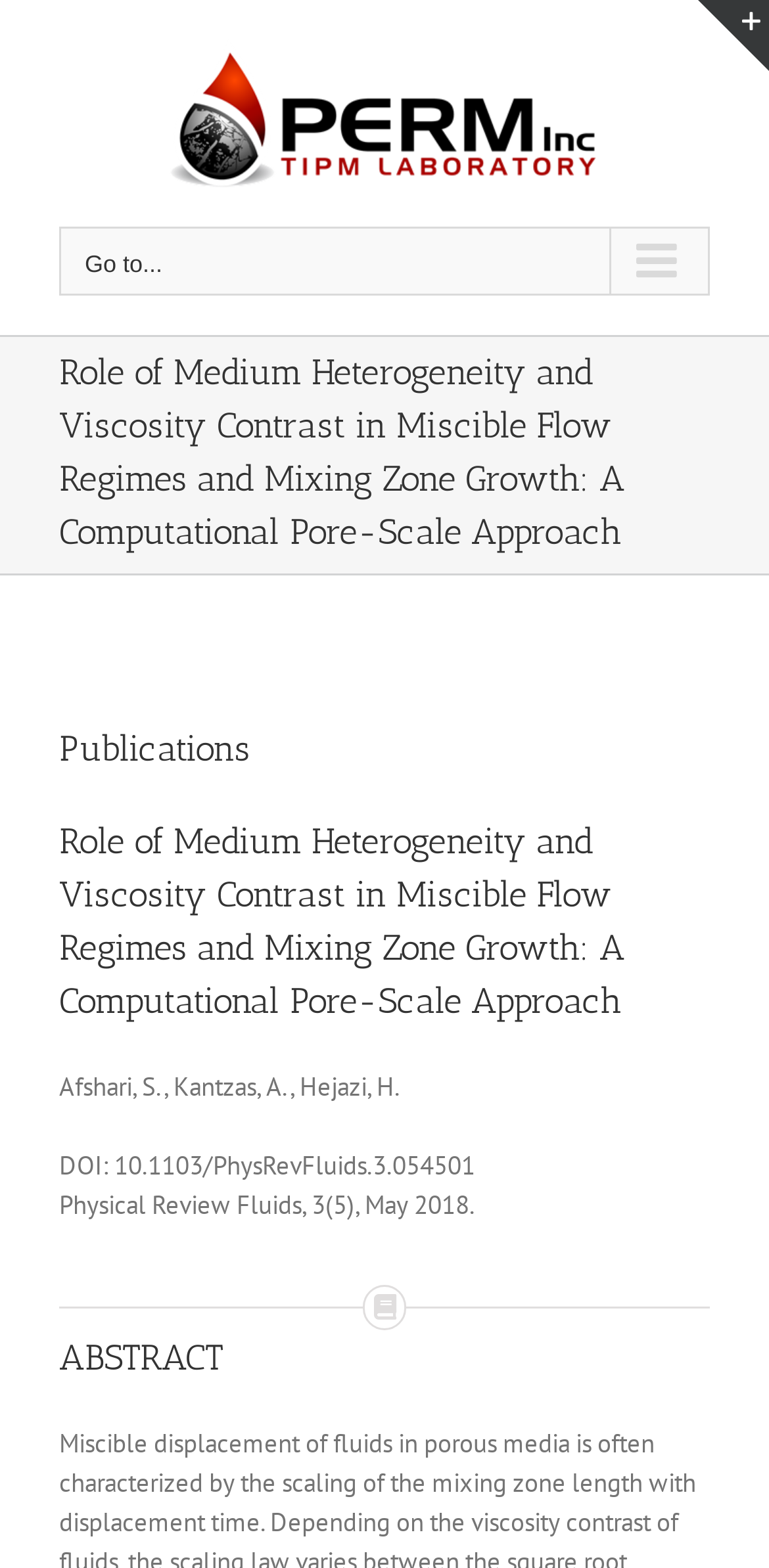Produce an elaborate caption capturing the essence of the webpage.

The webpage is a publication page for a scientific article titled "Role of Medium Heterogeneity and Viscosity Contrast in Miscible Flow Regimes and Mixing Zone Growth: A Computational Pore-Scale Approach". 

At the top left corner, there is a logo of "Special Core Analysis & EOR Laboratory | PERM Inc." which is also a link. Next to the logo, there is a navigation menu button labeled "Go to..." with an arrow icon. 

Below the navigation menu, there is a page title bar that spans the entire width of the page. Within the page title bar, there are three headings. The first heading displays the title of the article, and the second heading is "Publications". The third heading is a repetition of the article title. 

Under the page title bar, there are three lines of text. The first line lists the authors of the article, "Afshari, S., Kantzas, A., Hejazi, H.". The second line displays the DOI number, "DOI: 10.1103/PhysRevFluids.3.054501". The third line shows the publication information, "Physical Review Fluids, 3(5), May 2018.". 

Further down, there is a heading labeled "ABSTRACT". 

At the top right corner, there is a link to toggle a sliding bar area. At the bottom right corner, there is a link to go back to the top of the page, labeled with an upward arrow icon.